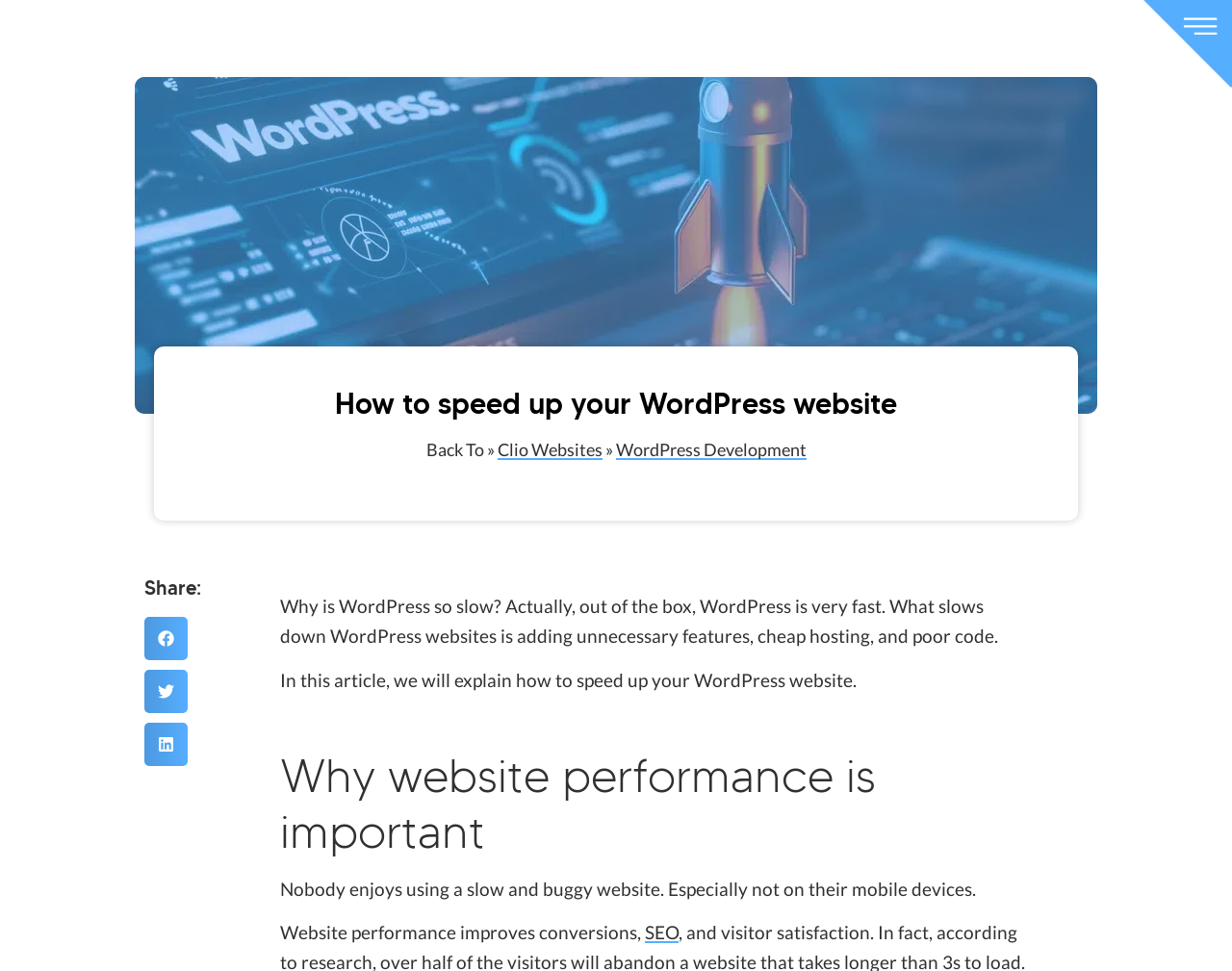Using the description: "aria-label="Share on linkedin"", determine the UI element's bounding box coordinates. Ensure the coordinates are in the format of four float numbers between 0 and 1, i.e., [left, top, right, bottom].

[0.117, 0.744, 0.152, 0.789]